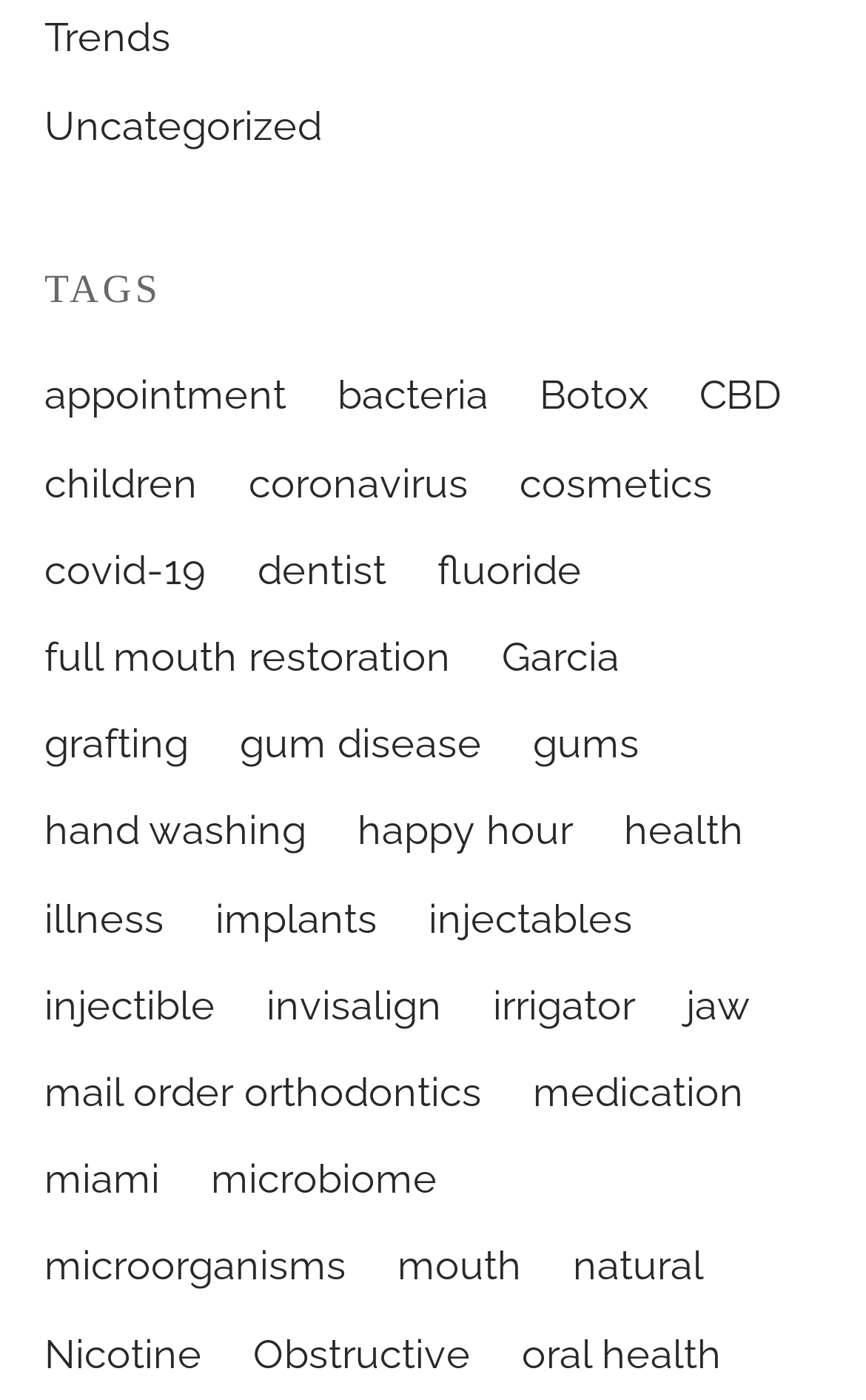How many columns of links are there under the 'TAGS' heading?
Give a one-word or short-phrase answer derived from the screenshot.

3